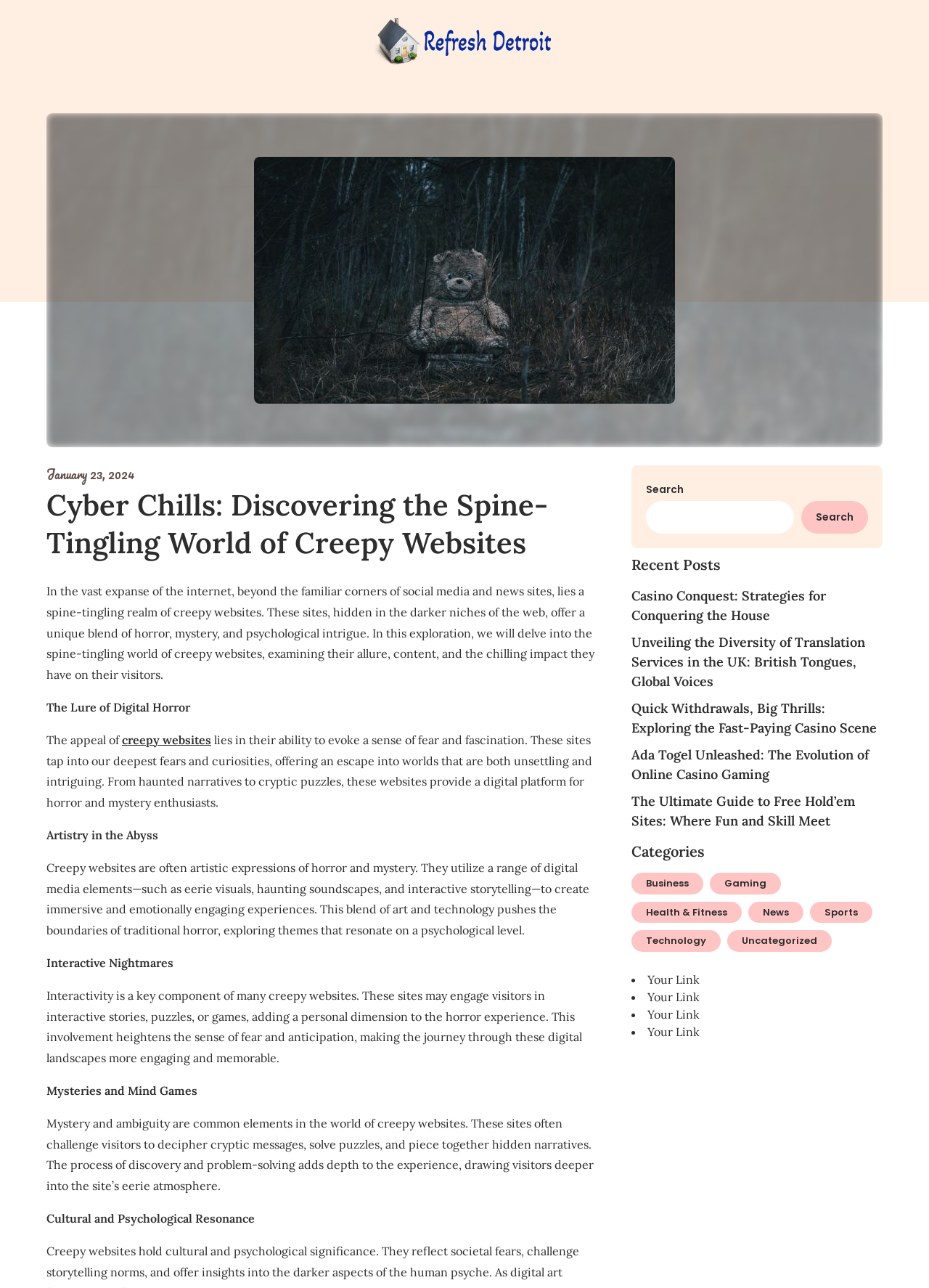Locate the bounding box coordinates of the area that needs to be clicked to fulfill the following instruction: "Read the article about creepy websites". The coordinates should be in the format of four float numbers between 0 and 1, namely [left, top, right, bottom].

[0.05, 0.378, 0.644, 0.436]